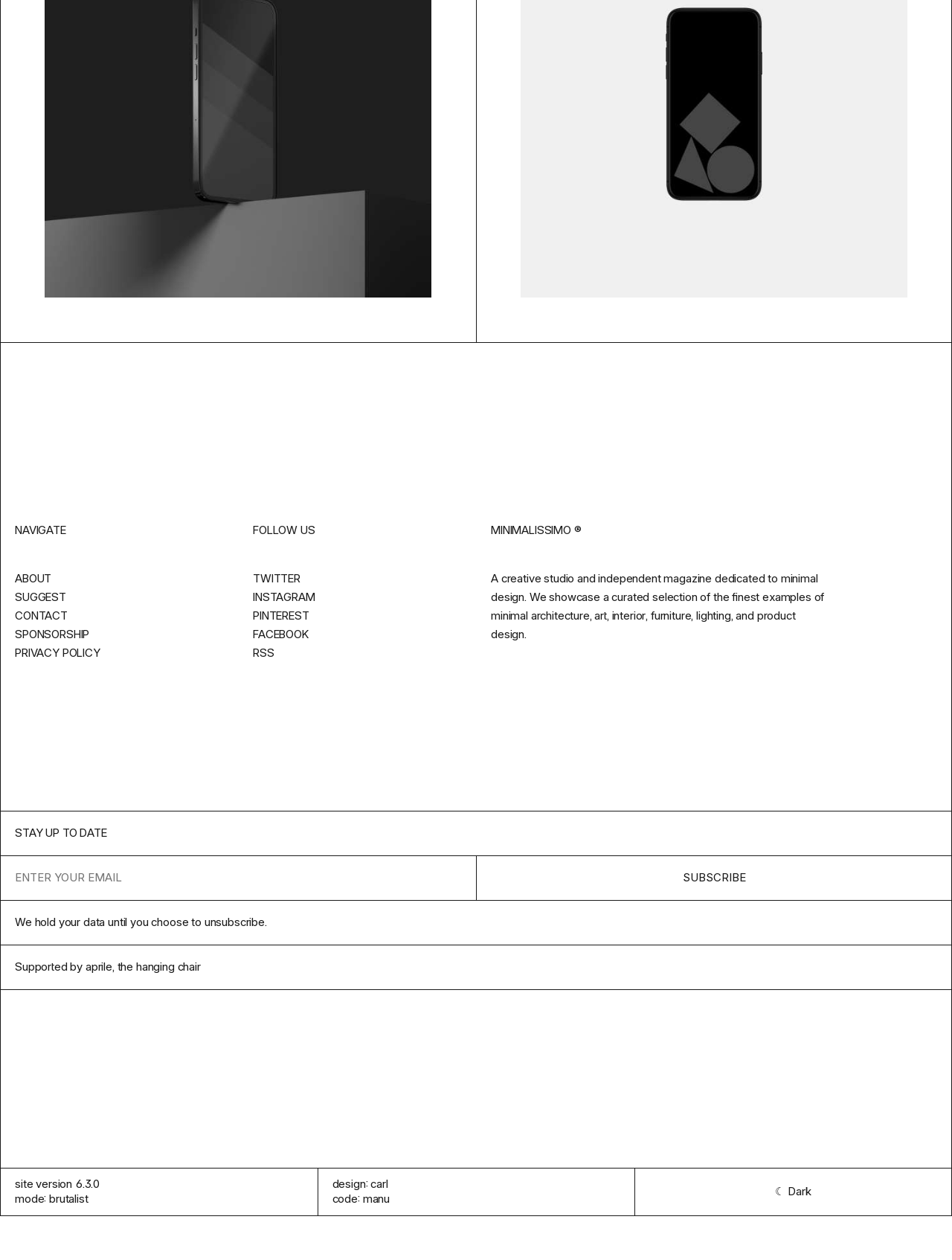Provide the bounding box coordinates for the UI element described in this sentence: "name="email" placeholder="Enter your email"". The coordinates should be four float values between 0 and 1, i.e., [left, top, right, bottom].

[0.0, 0.679, 0.5, 0.714]